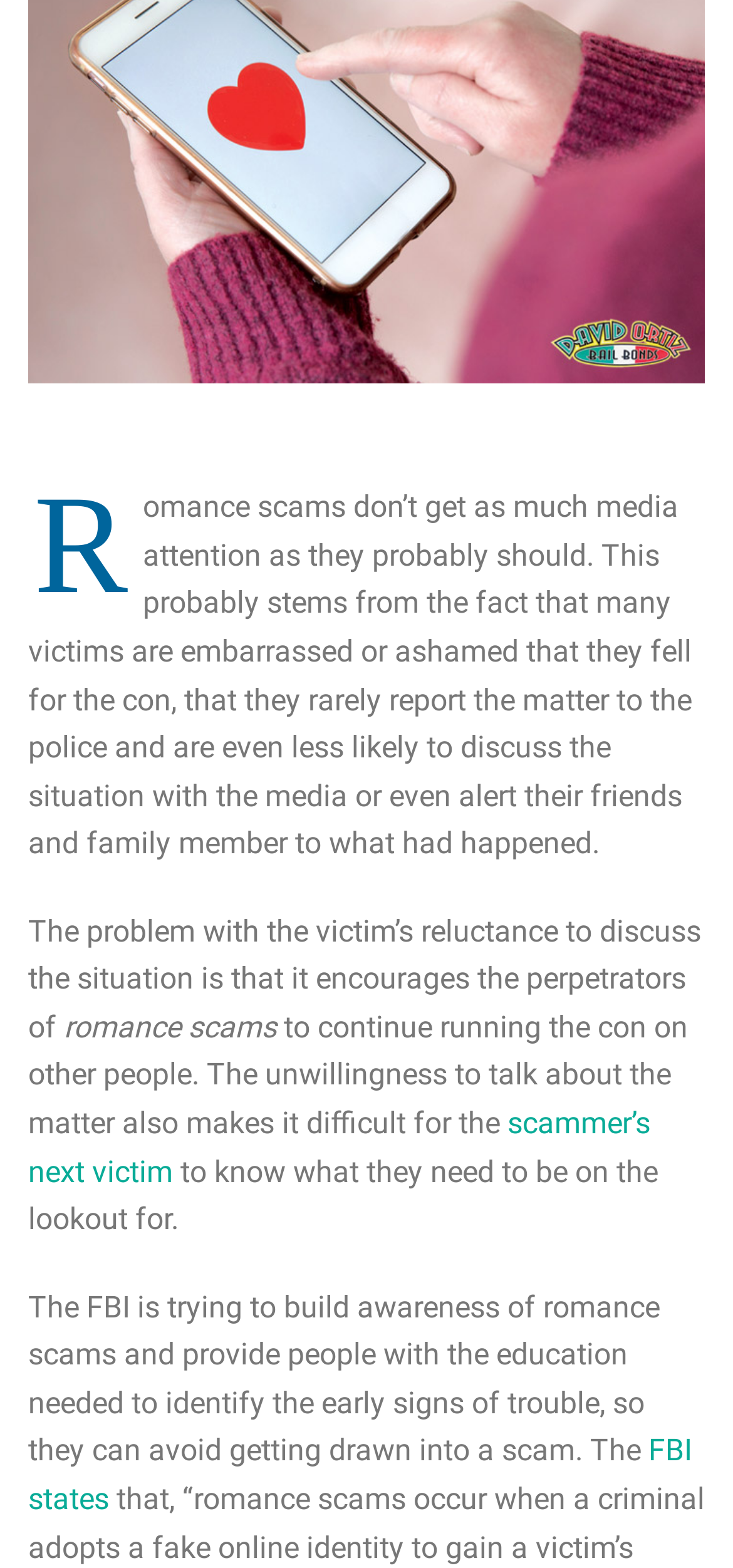Provide the bounding box coordinates for the UI element described in this sentence: "FBI states". The coordinates should be four float values between 0 and 1, i.e., [left, top, right, bottom].

[0.038, 0.914, 0.944, 0.967]